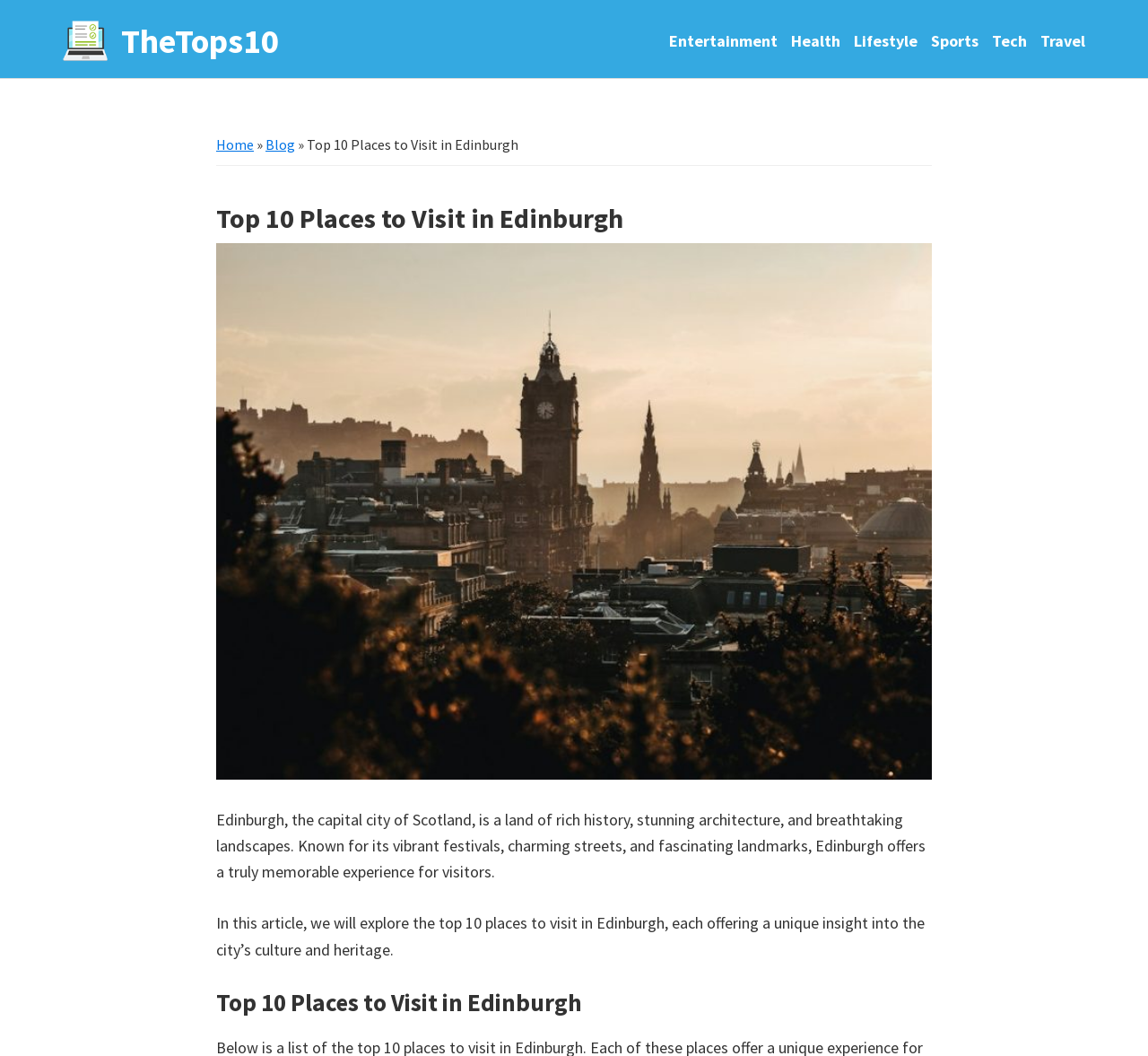Determine the bounding box coordinates of the element that should be clicked to execute the following command: "browse Entertainment category".

[0.583, 0.029, 0.677, 0.049]